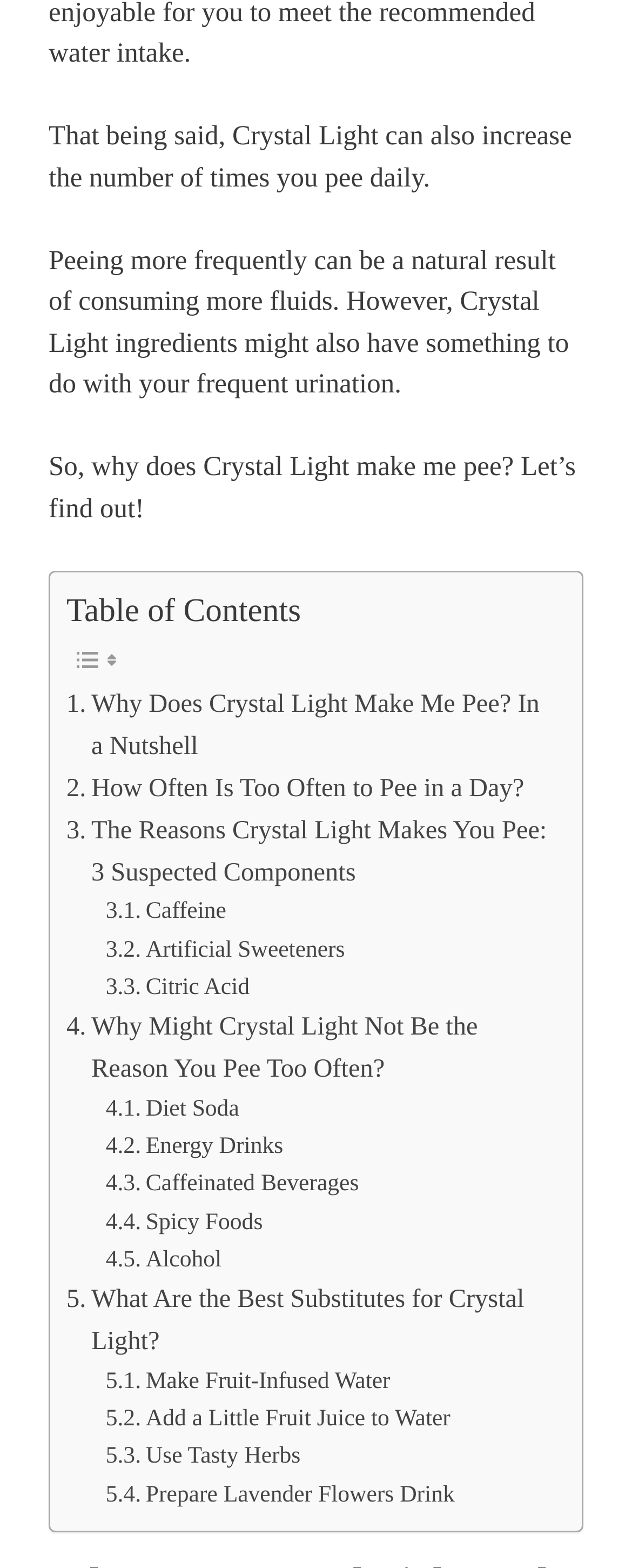Identify the bounding box coordinates for the element you need to click to achieve the following task: "Read about 'Caffeine'". The coordinates must be four float values ranging from 0 to 1, formatted as [left, top, right, bottom].

[0.167, 0.57, 0.358, 0.594]